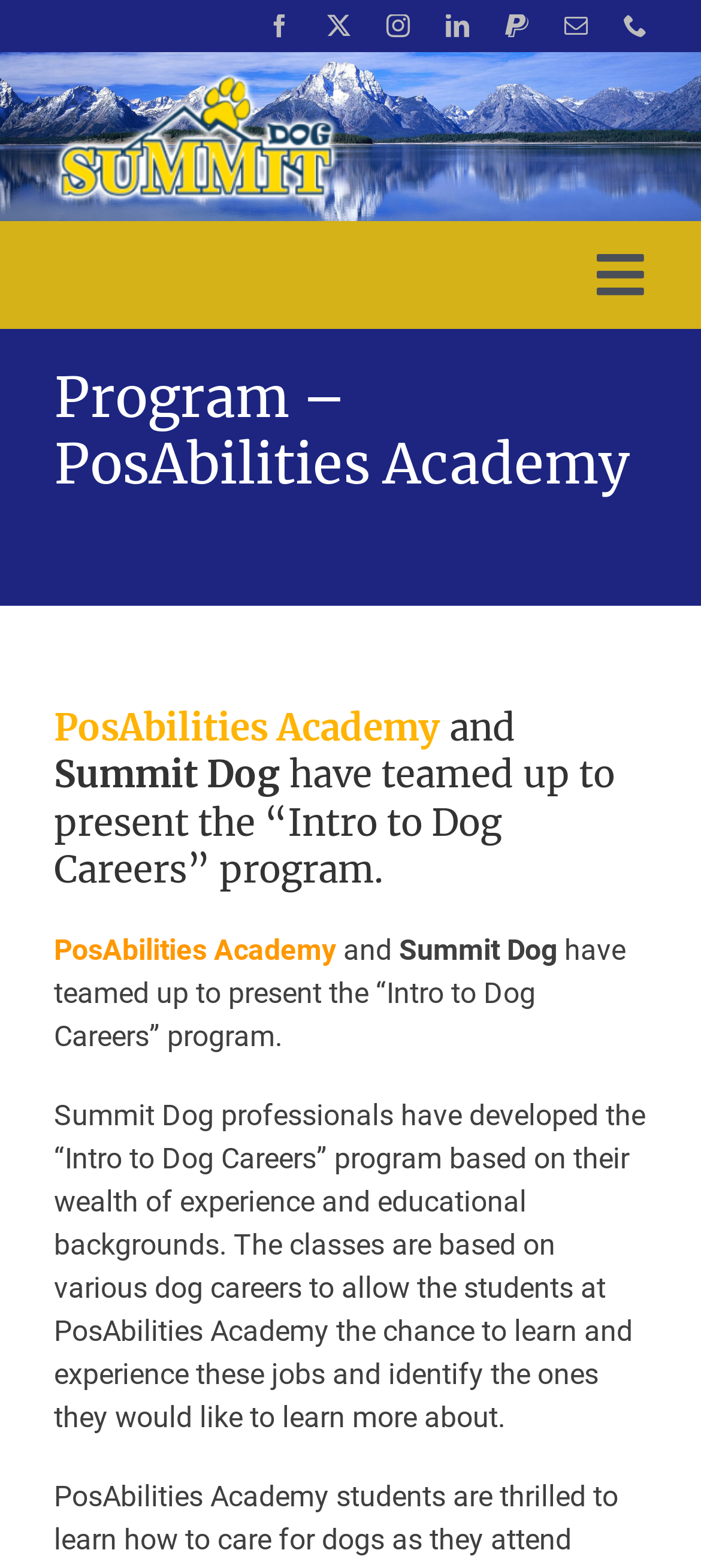Given the element description, predict the bounding box coordinates in the format (top-left x, top-left y, bottom-right x, bottom-right y). Make sure all values are between 0 and 1. Here is the element description: aria-label="mail" title="Email"

[0.805, 0.009, 0.839, 0.024]